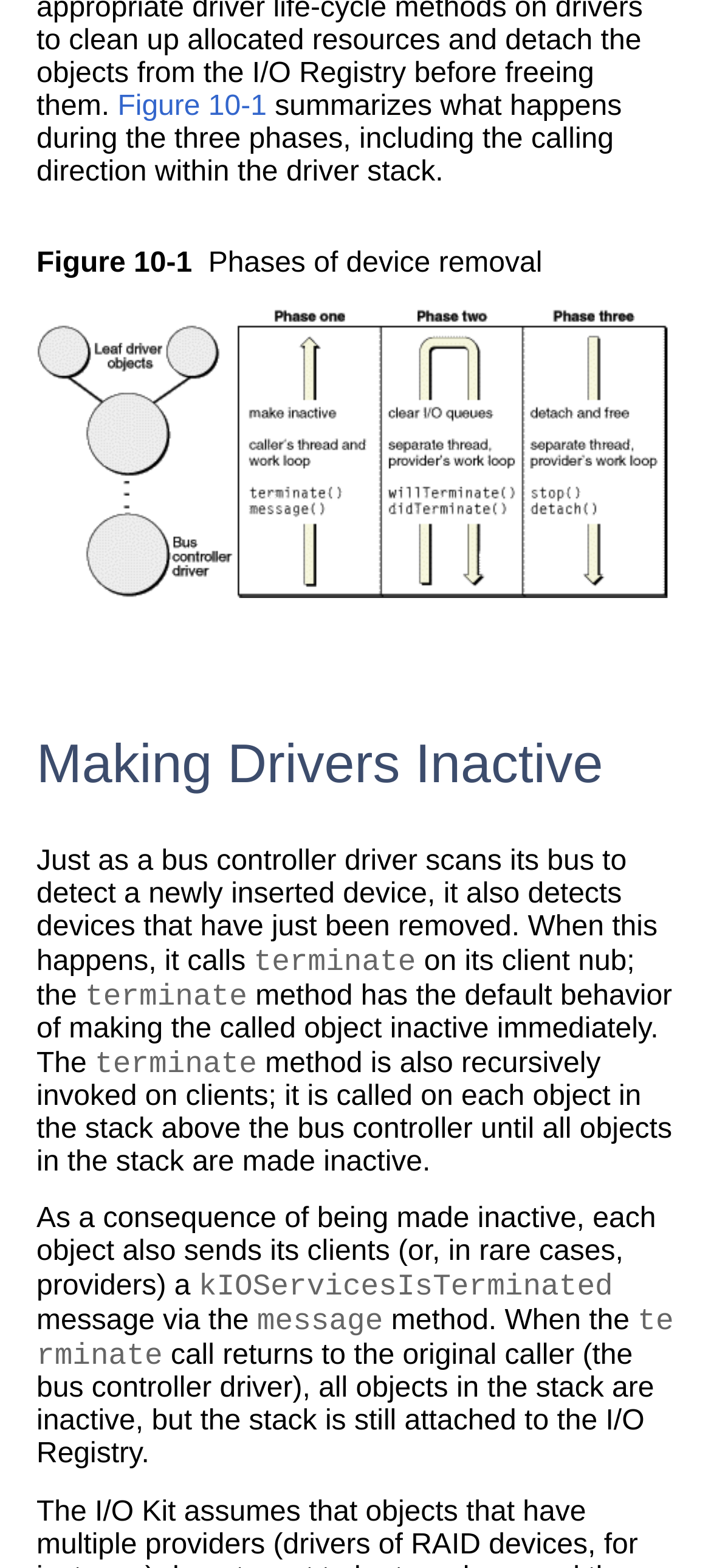Provide a short answer using a single word or phrase for the following question: 
What is the purpose of the 'terminate' method?

Make objects inactive